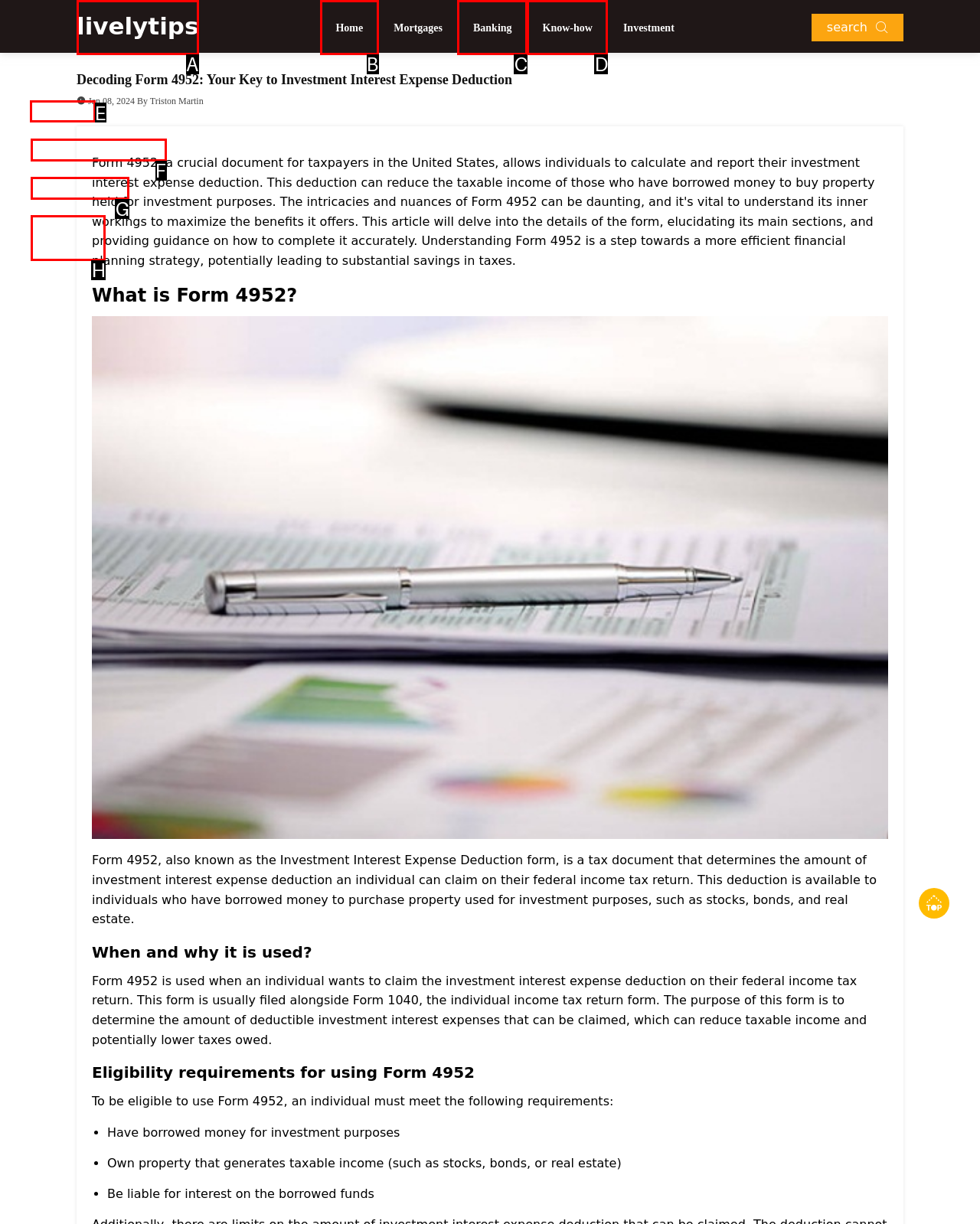Which lettered option should be clicked to achieve the task: go to HOME? Choose from the given choices.

E